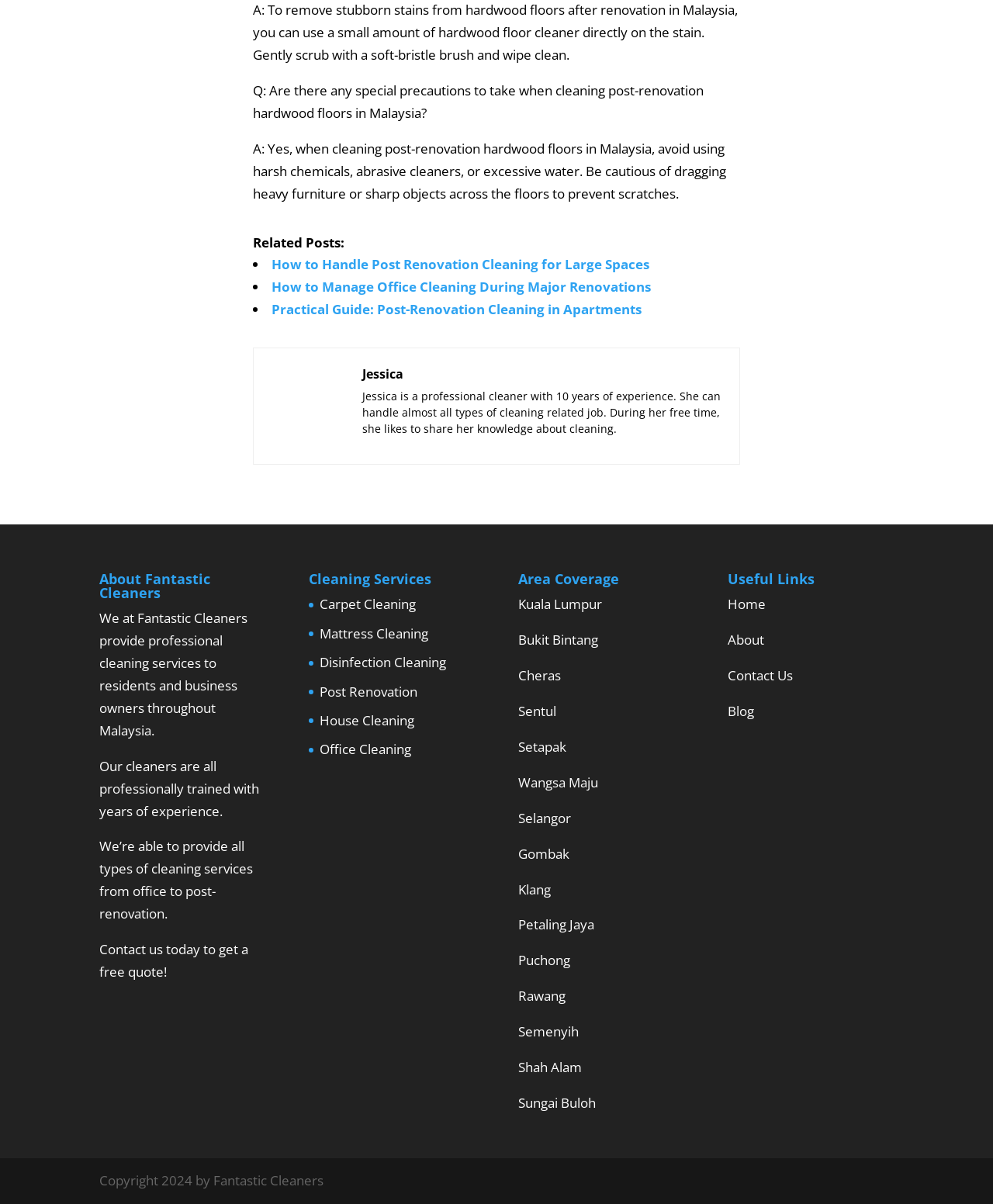What is the tone of the 'About Fantastic Cleaners' section?
Look at the screenshot and respond with a single word or phrase.

Professional